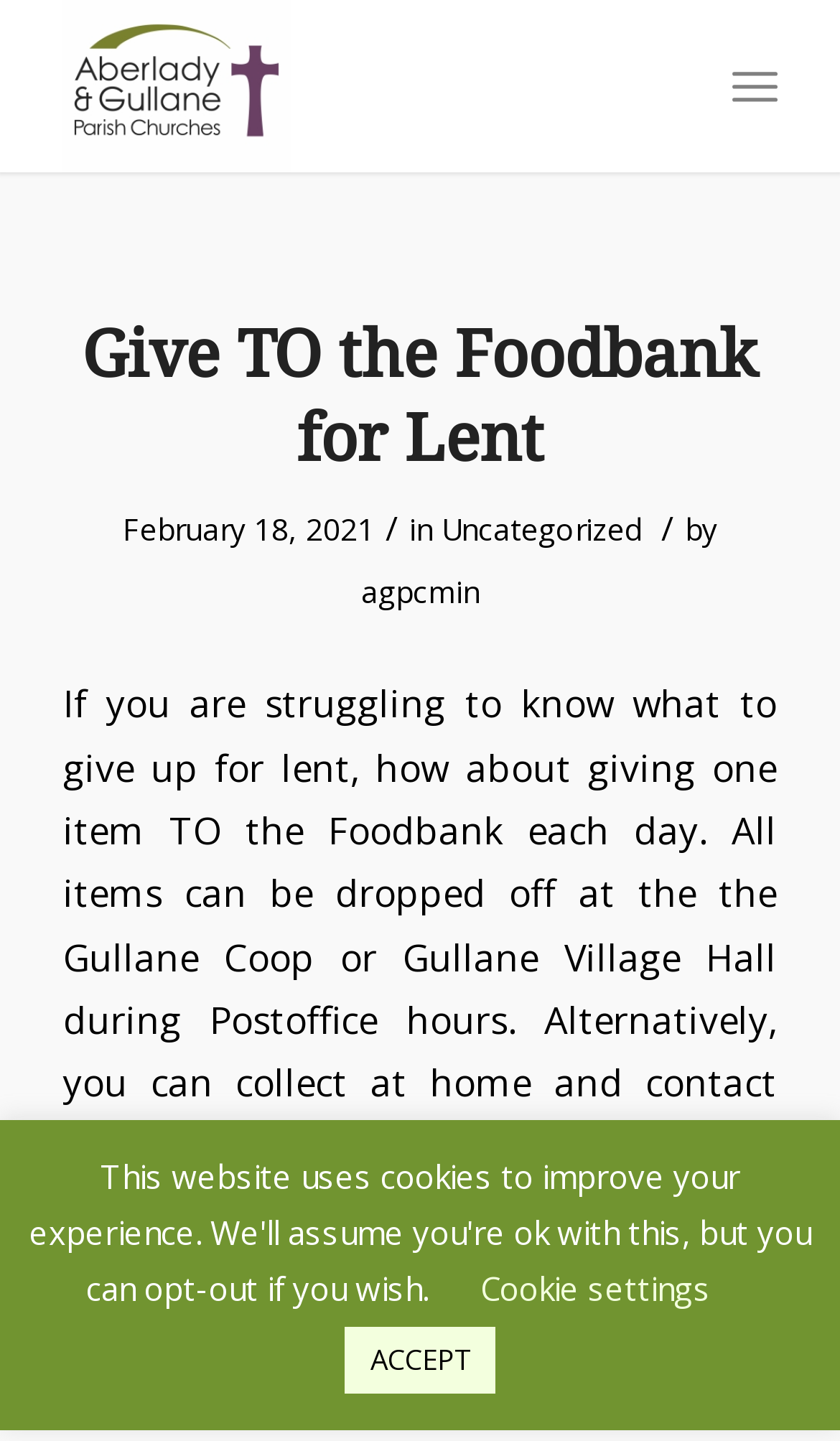Give a one-word or one-phrase response to the question:
What is the category of the article?

Uncategorized